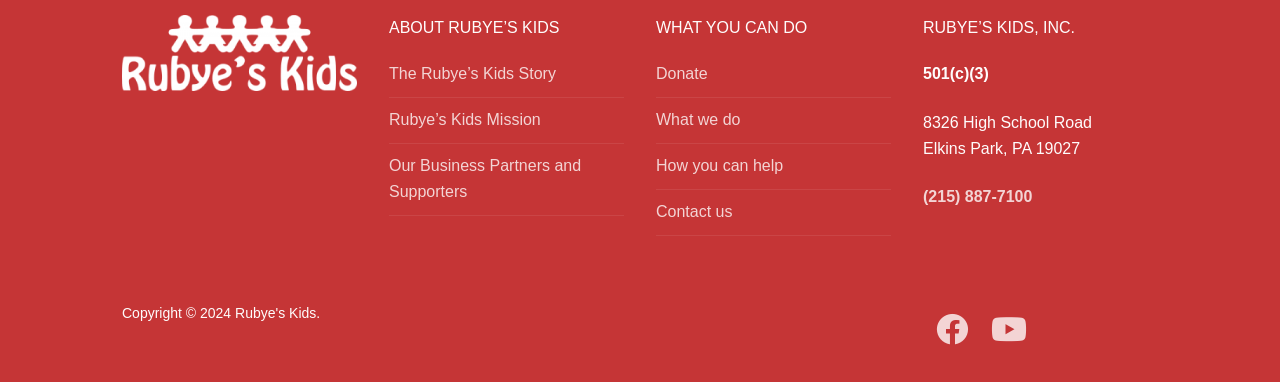Pinpoint the bounding box coordinates of the clickable area needed to execute the instruction: "Visit Rubye's Kids Facebook page". The coordinates should be specified as four float numbers between 0 and 1, i.e., [left, top, right, bottom].

[0.721, 0.785, 0.766, 0.936]